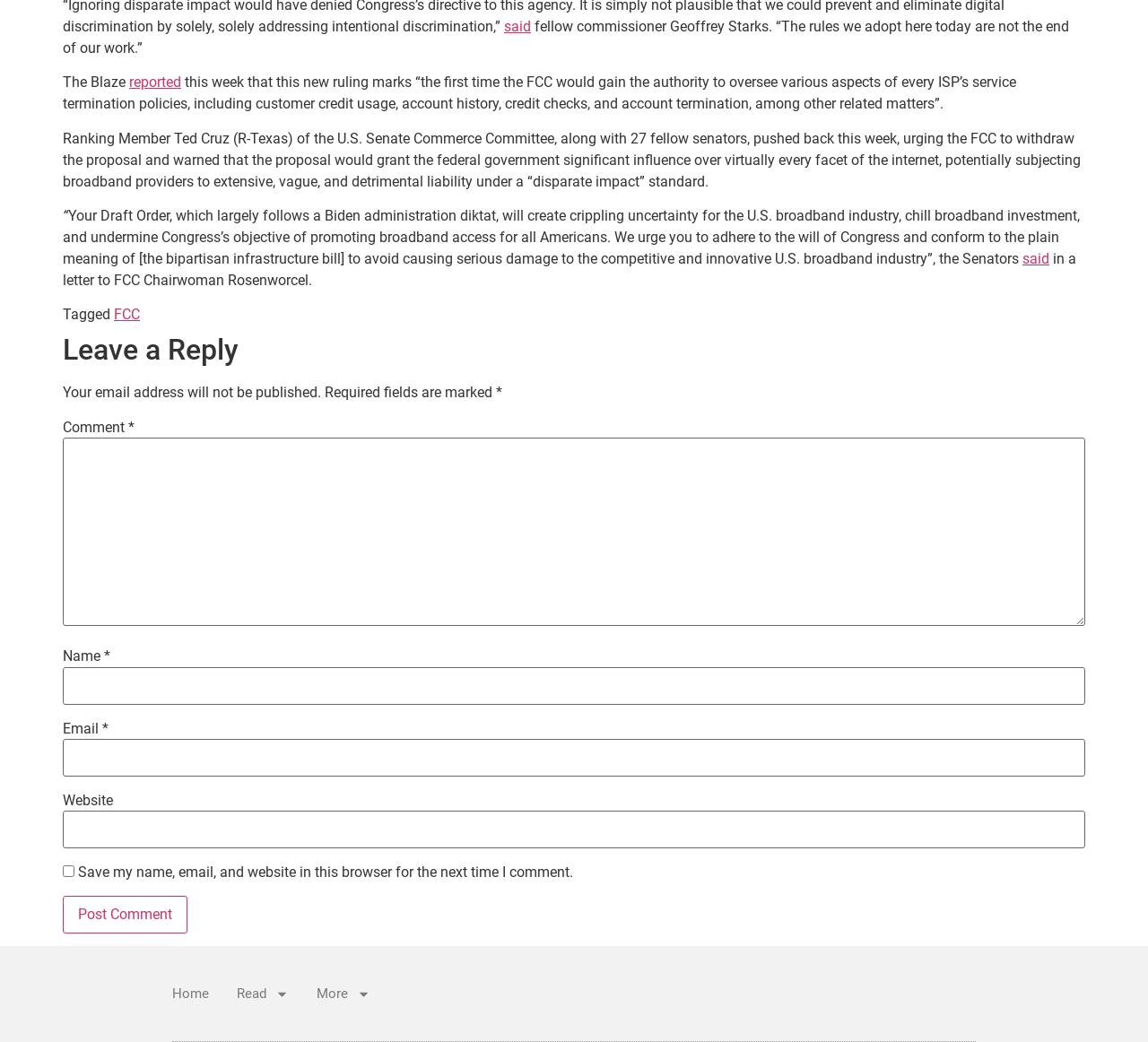What is the role of Geoffrey Starks mentioned in the article?
Using the details from the image, give an elaborate explanation to answer the question.

The article quotes Geoffrey Starks as saying '“The rules we adopt here today are not the end of our work.”' and refers to him as a 'fellow commissioner', indicating that he holds a commissioner role.